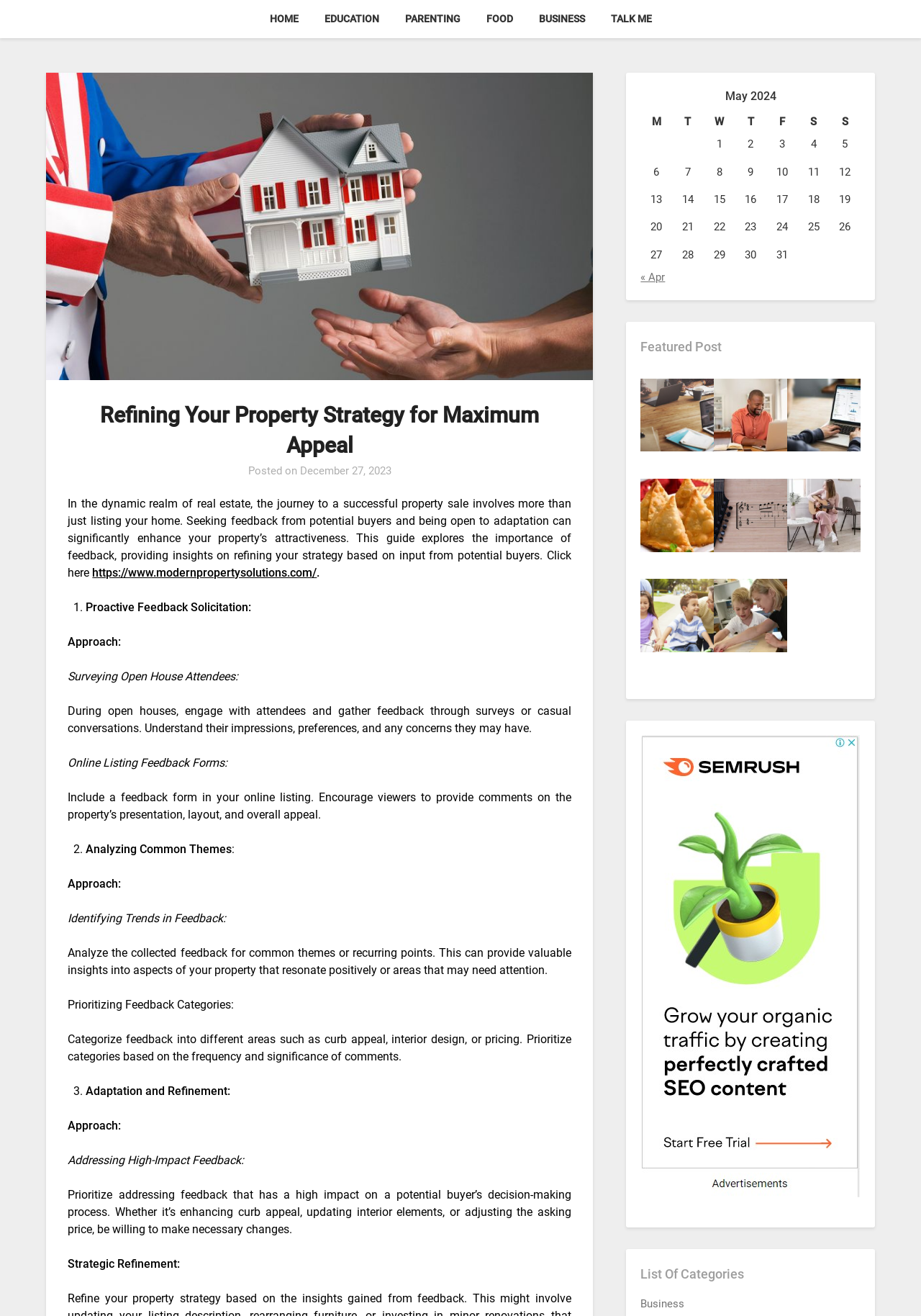Locate the bounding box coordinates of the area where you should click to accomplish the instruction: "Click the link to December 27, 2023".

[0.326, 0.353, 0.425, 0.363]